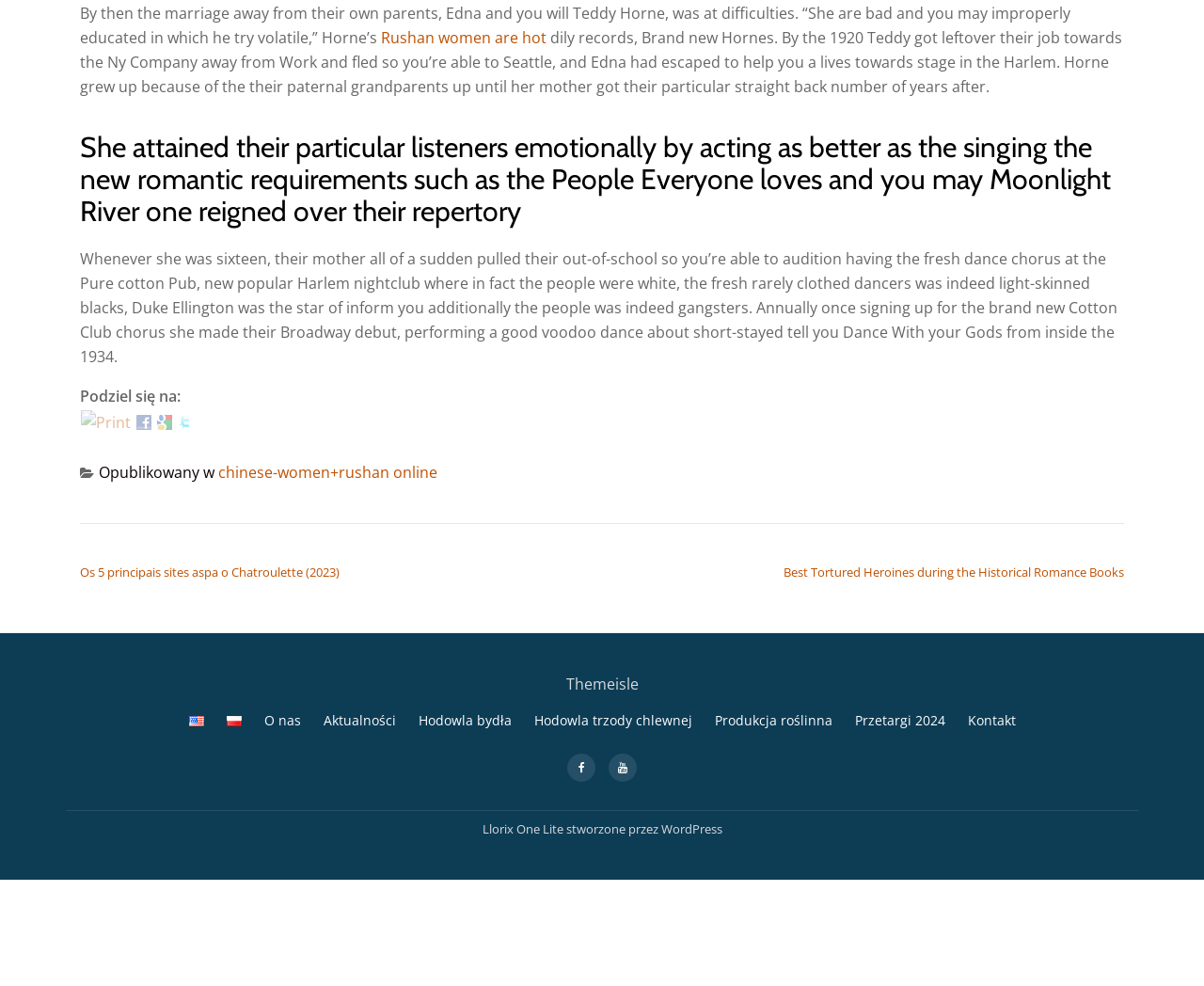Respond to the following question with a brief word or phrase:
What is the name of the theme mentioned in the footer?

Llorix One Lite